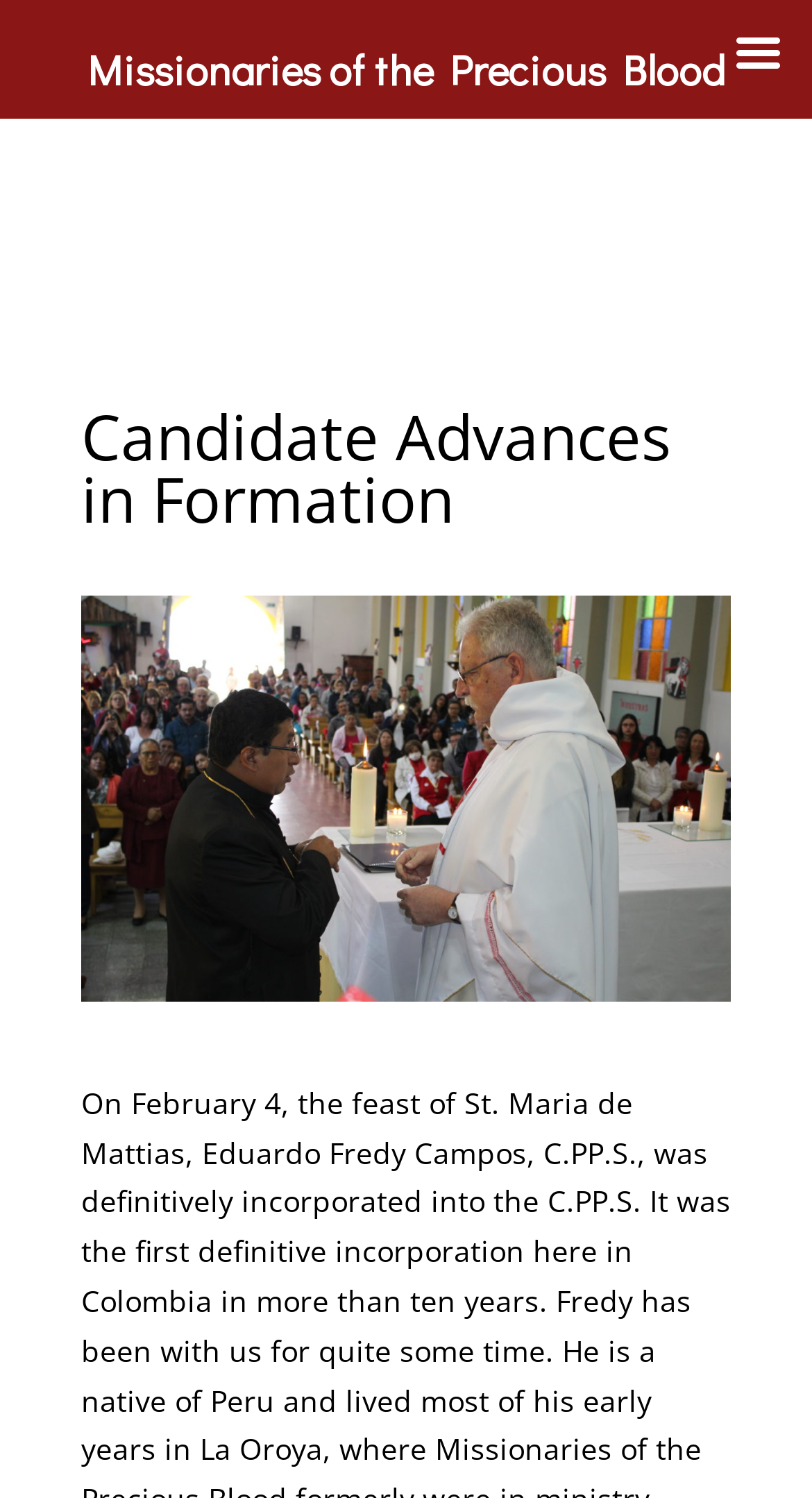Using the provided description: "Missionaries of the Precious Blood", find the bounding box coordinates of the corresponding UI element. The output should be four float numbers between 0 and 1, in the format [left, top, right, bottom].

[0.108, 0.036, 0.892, 0.063]